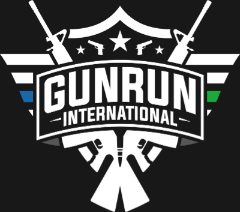What is the background color of the logo?
Look at the image and answer the question with a single word or phrase.

Black